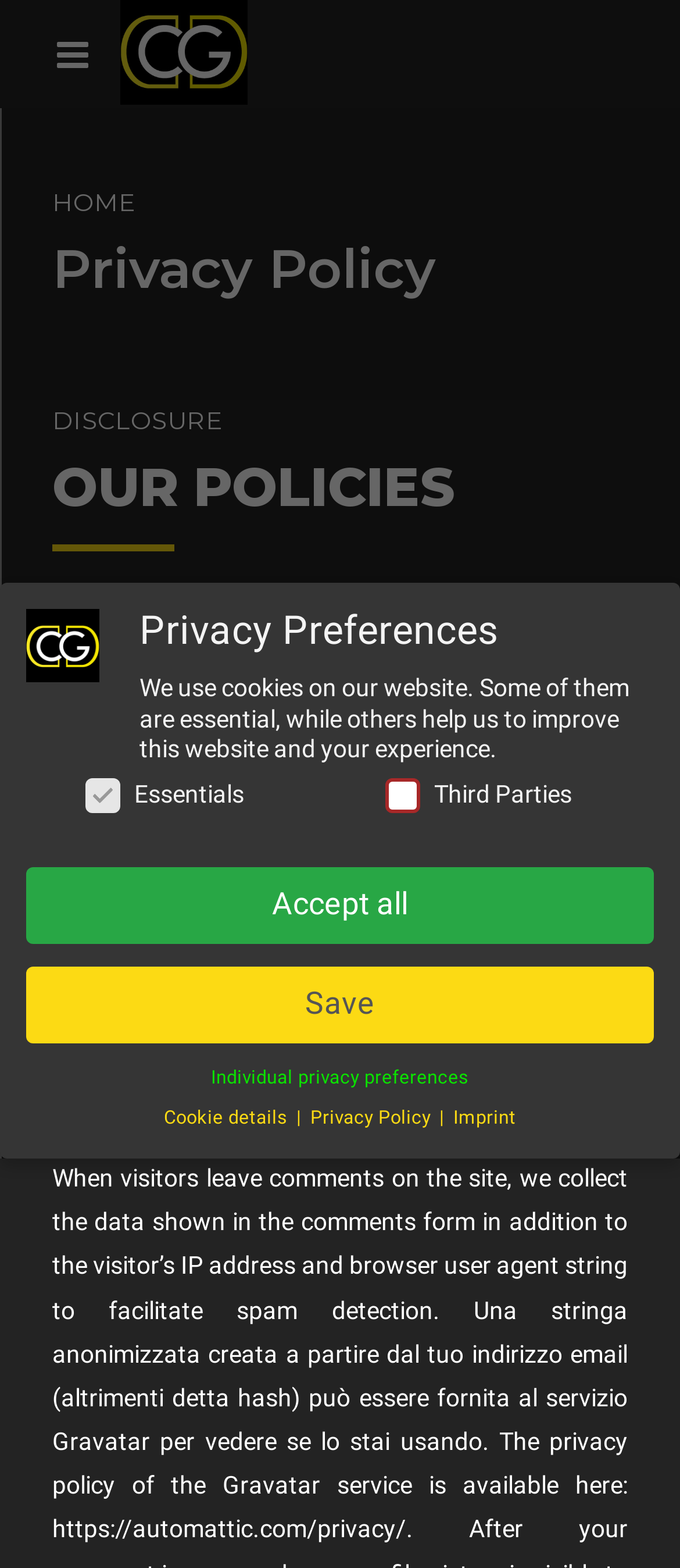What type of data does the website collect?
Please provide a single word or phrase as your answer based on the image.

Personal data